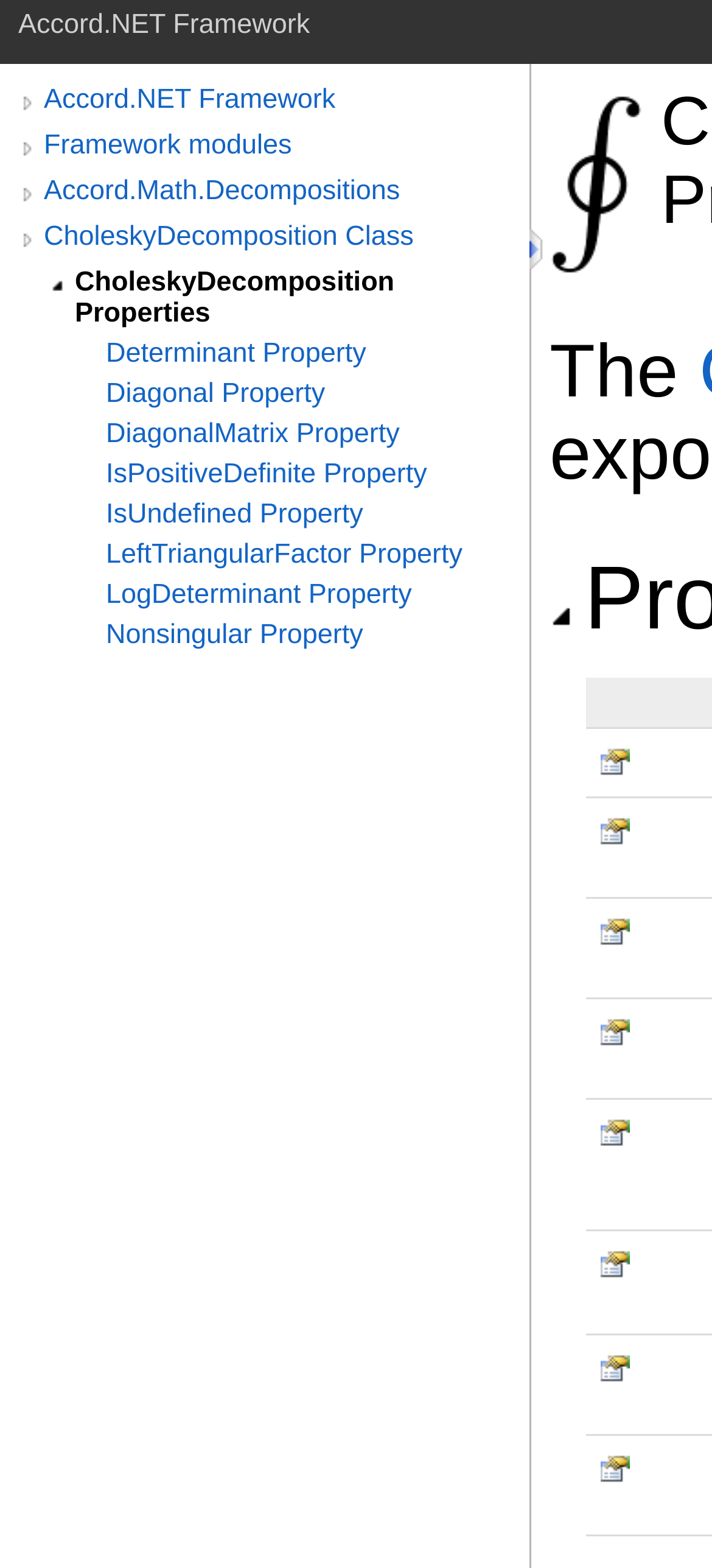Pinpoint the bounding box coordinates of the area that should be clicked to complete the following instruction: "Click on Accord.NET Framework link". The coordinates must be given as four float numbers between 0 and 1, i.e., [left, top, right, bottom].

[0.062, 0.054, 0.744, 0.073]